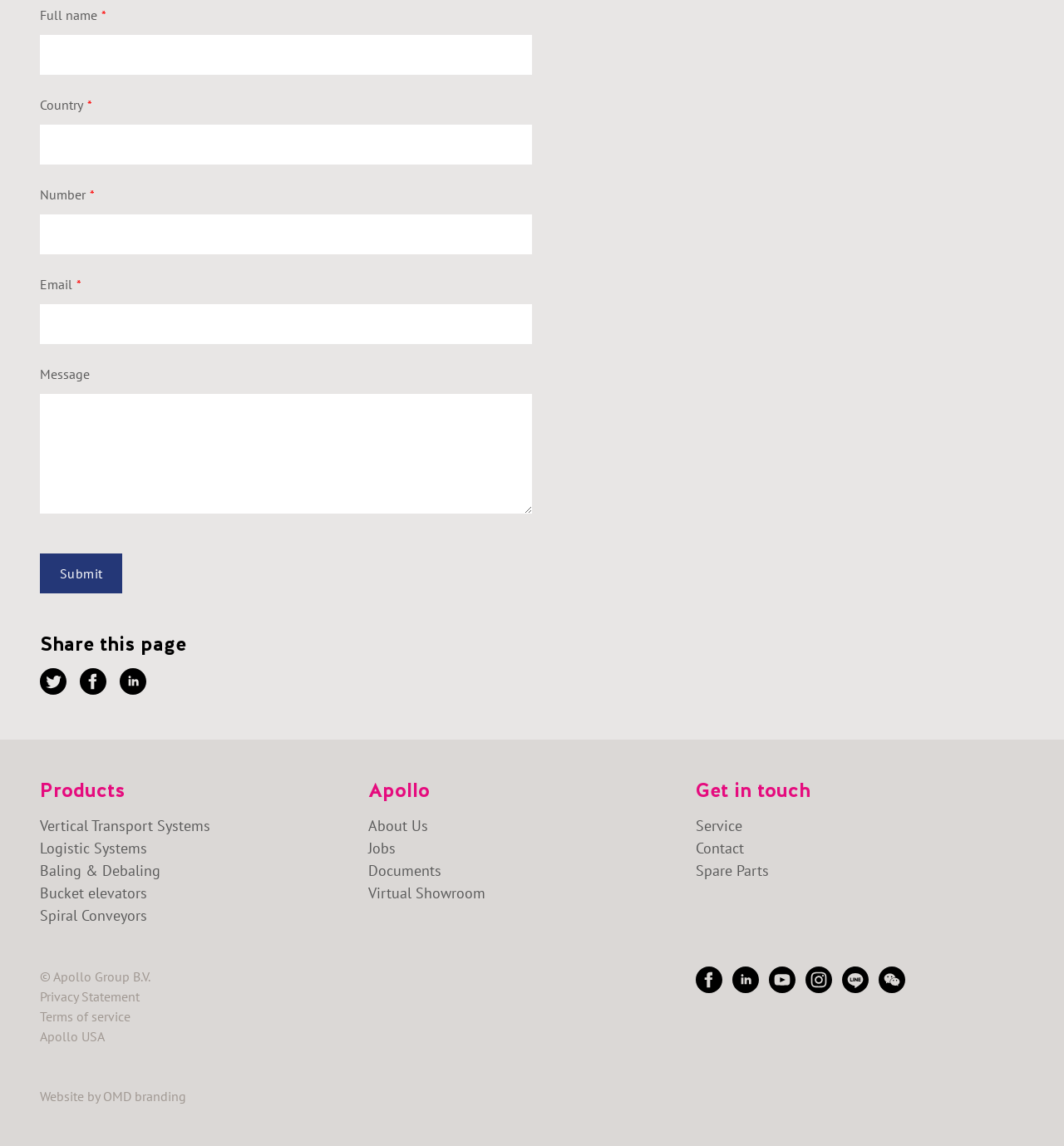Bounding box coordinates are specified in the format (top-left x, top-left y, bottom-right x, bottom-right y). All values are floating point numbers bounded between 0 and 1. Please provide the bounding box coordinate of the region this sentence describes: parent_node: Number name="number"

[0.038, 0.187, 0.5, 0.222]